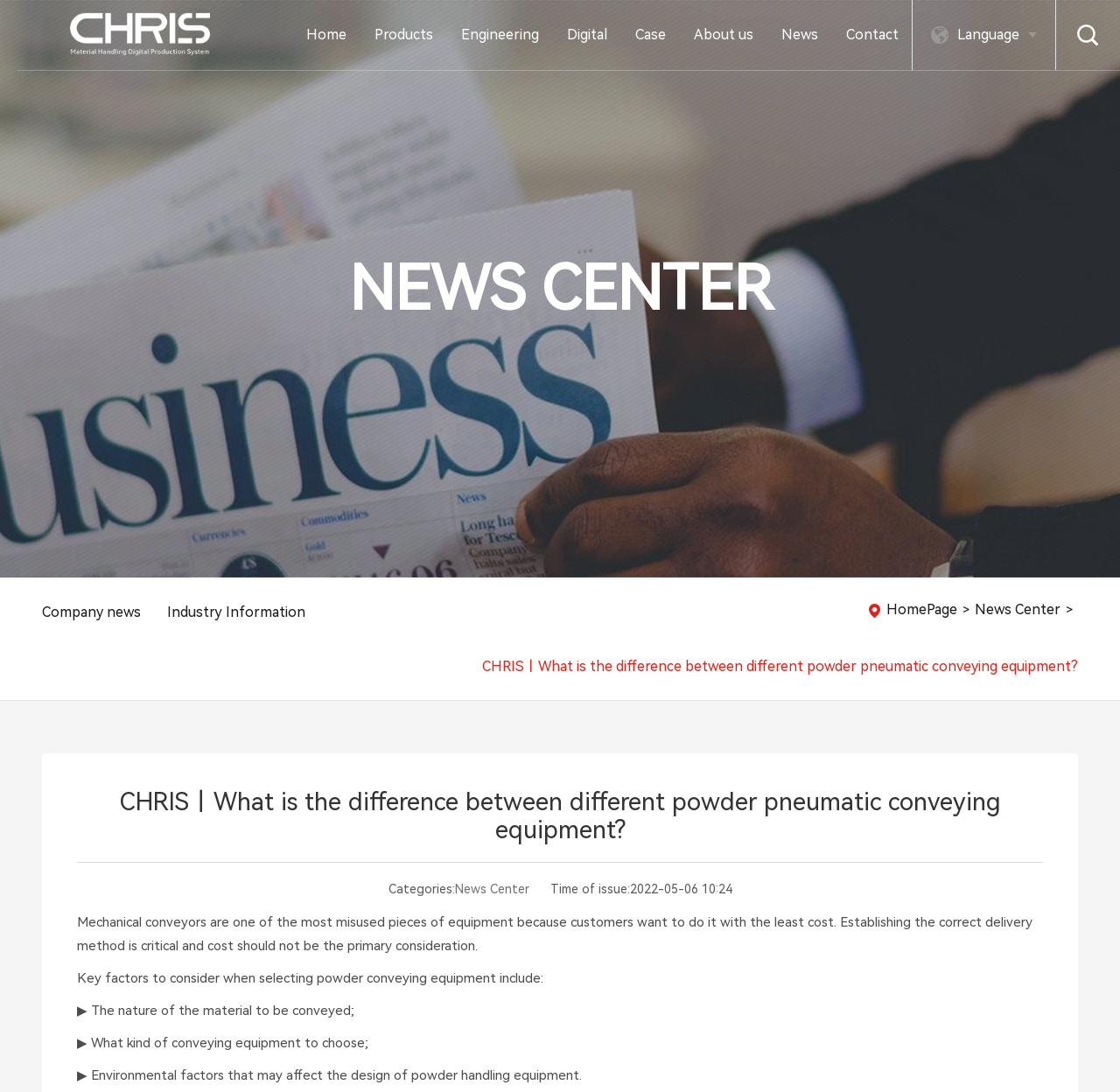How many factors are mentioned to consider when selecting powder conveying equipment?
We need a detailed and exhaustive answer to the question. Please elaborate.

I found the number of factors by looking at the text, where it says 'Key factors to consider when selecting powder conveying equipment include:' and then lists three factors: 'The nature of the material to be conveyed;', 'What kind of conveying equipment to choose;', and 'Environmental factors that may affect the design of powder handling equipment'.